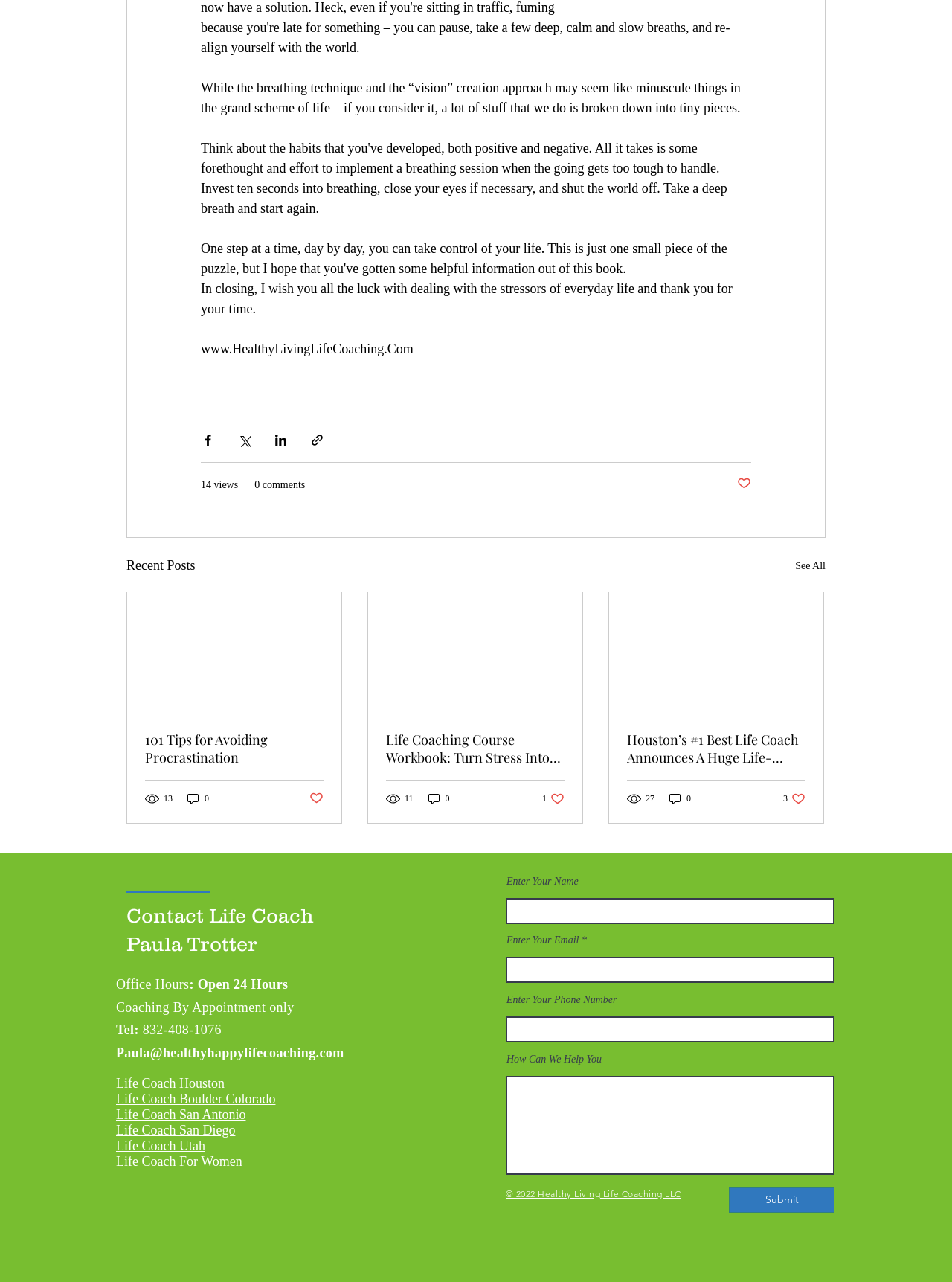Use a single word or phrase to answer this question: 
What is the purpose of the form at the bottom of the webpage?

To contact the life coach